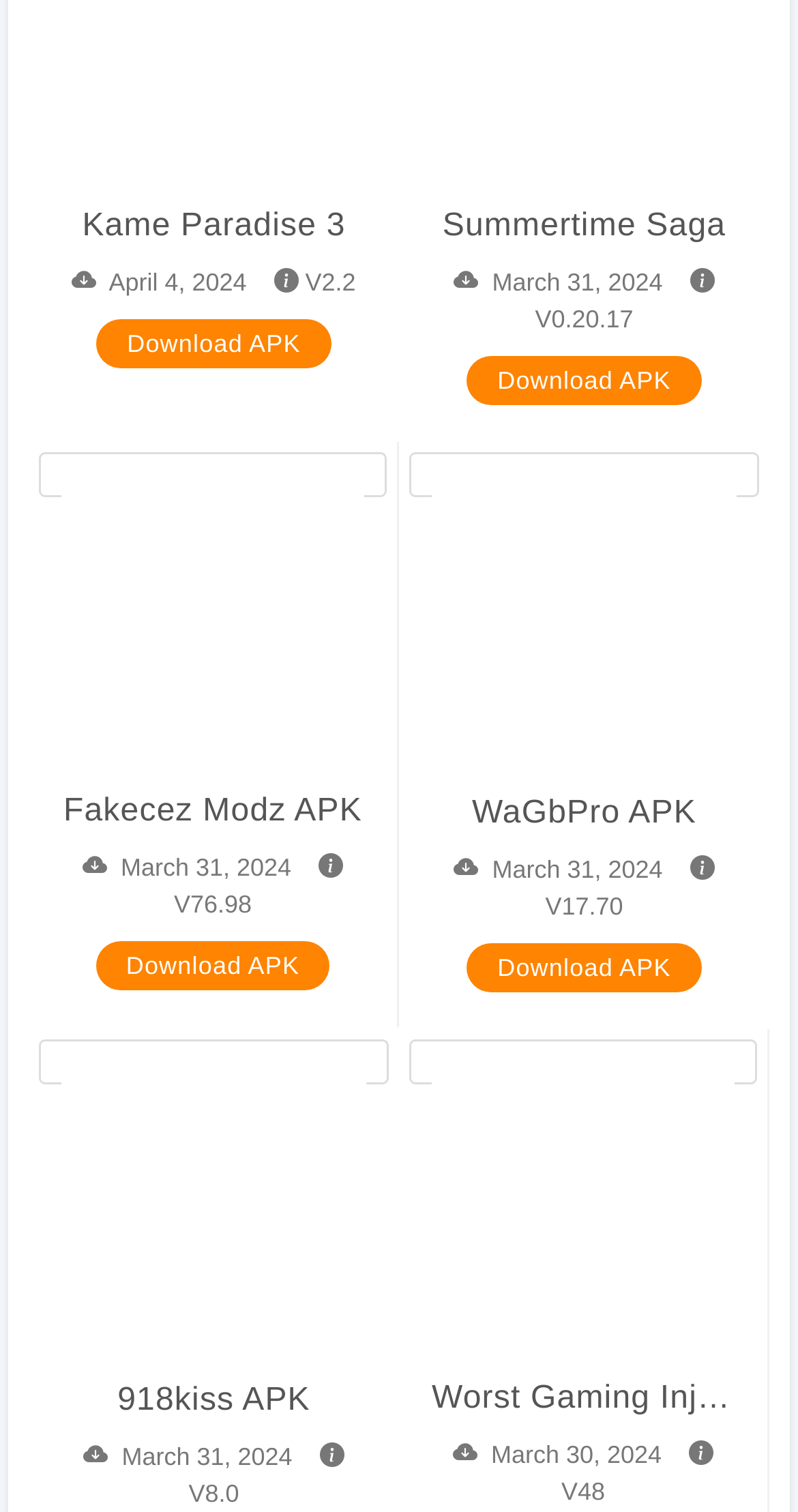Please determine the bounding box coordinates of the element to click on in order to accomplish the following task: "Check Fakecez Modz details". Ensure the coordinates are four float numbers ranging from 0 to 1, i.e., [left, top, right, bottom].

[0.077, 0.406, 0.456, 0.421]